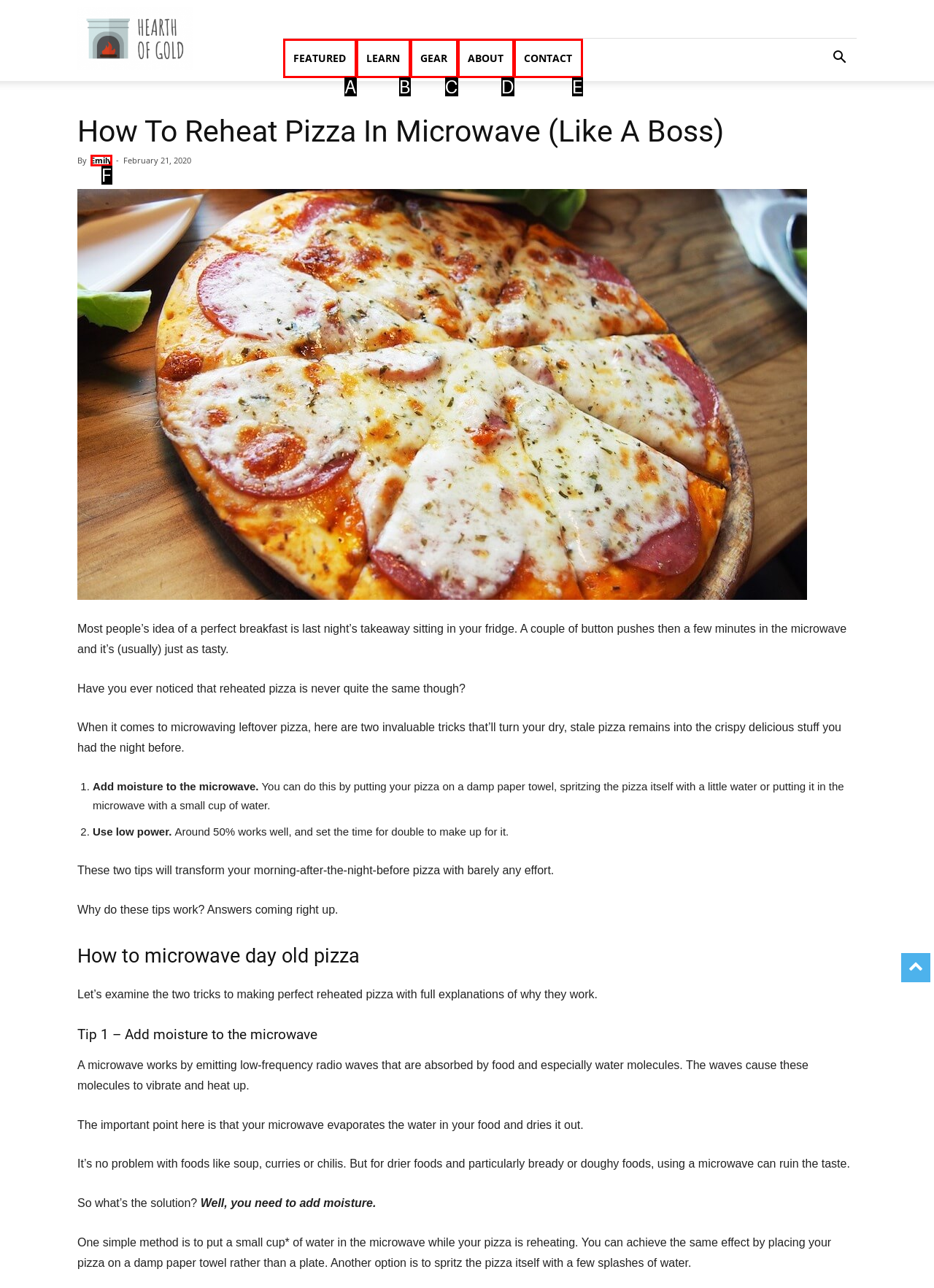Tell me which one HTML element best matches the description: Gear
Answer with the option's letter from the given choices directly.

C